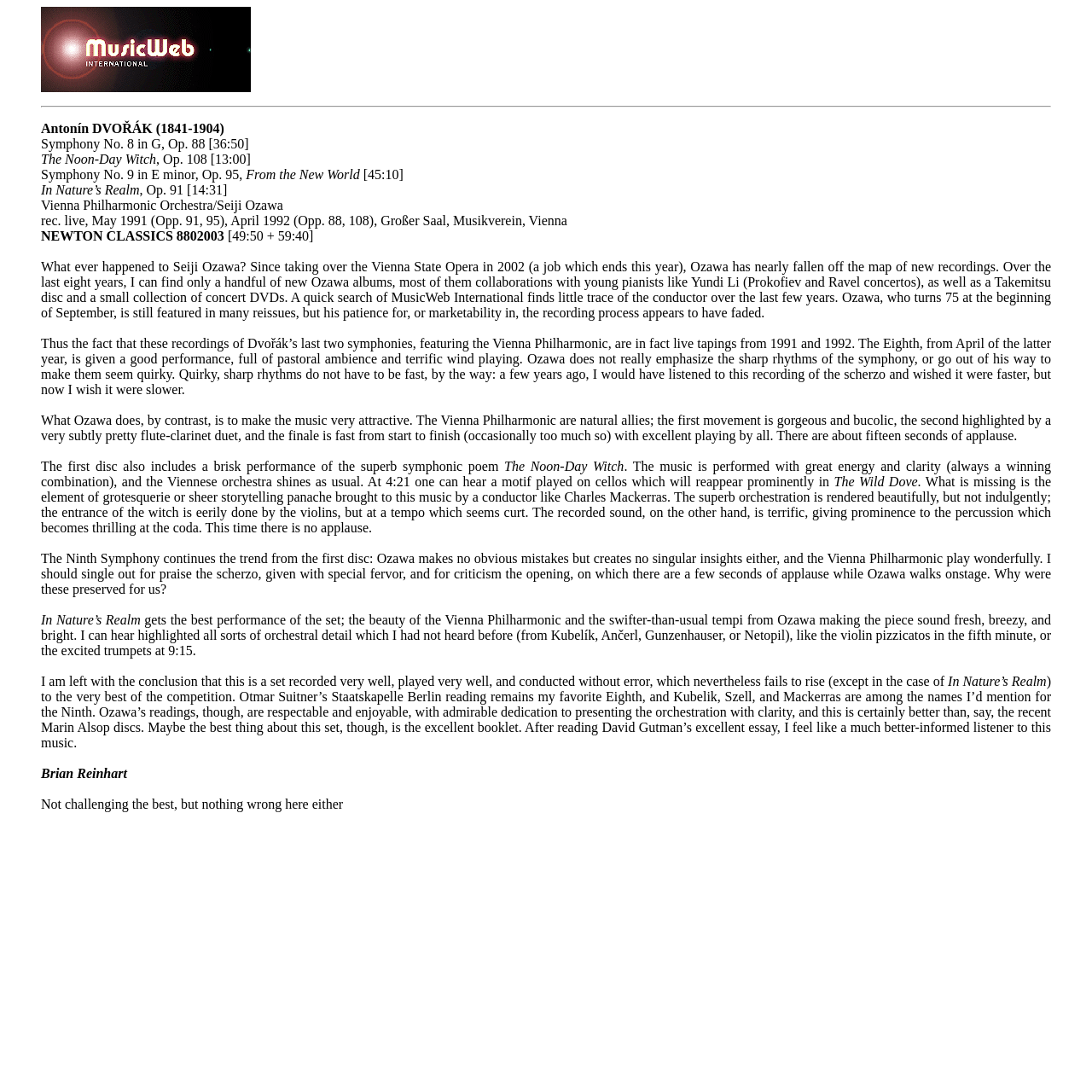Who is the conductor?
Answer briefly with a single word or phrase based on the image.

Seiji Ozawa